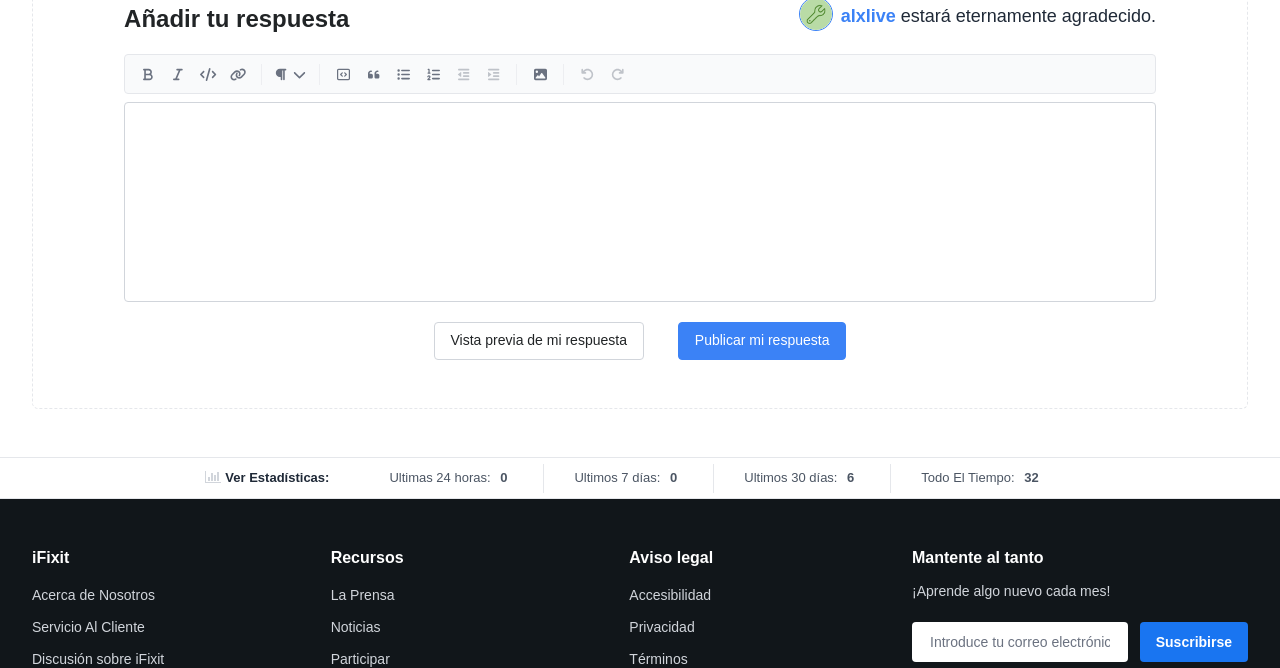Determine the bounding box coordinates (top-left x, top-left y, bottom-right x, bottom-right y) of the UI element described in the following text: aria-label="Insertar bloque de código"

[0.257, 0.089, 0.279, 0.134]